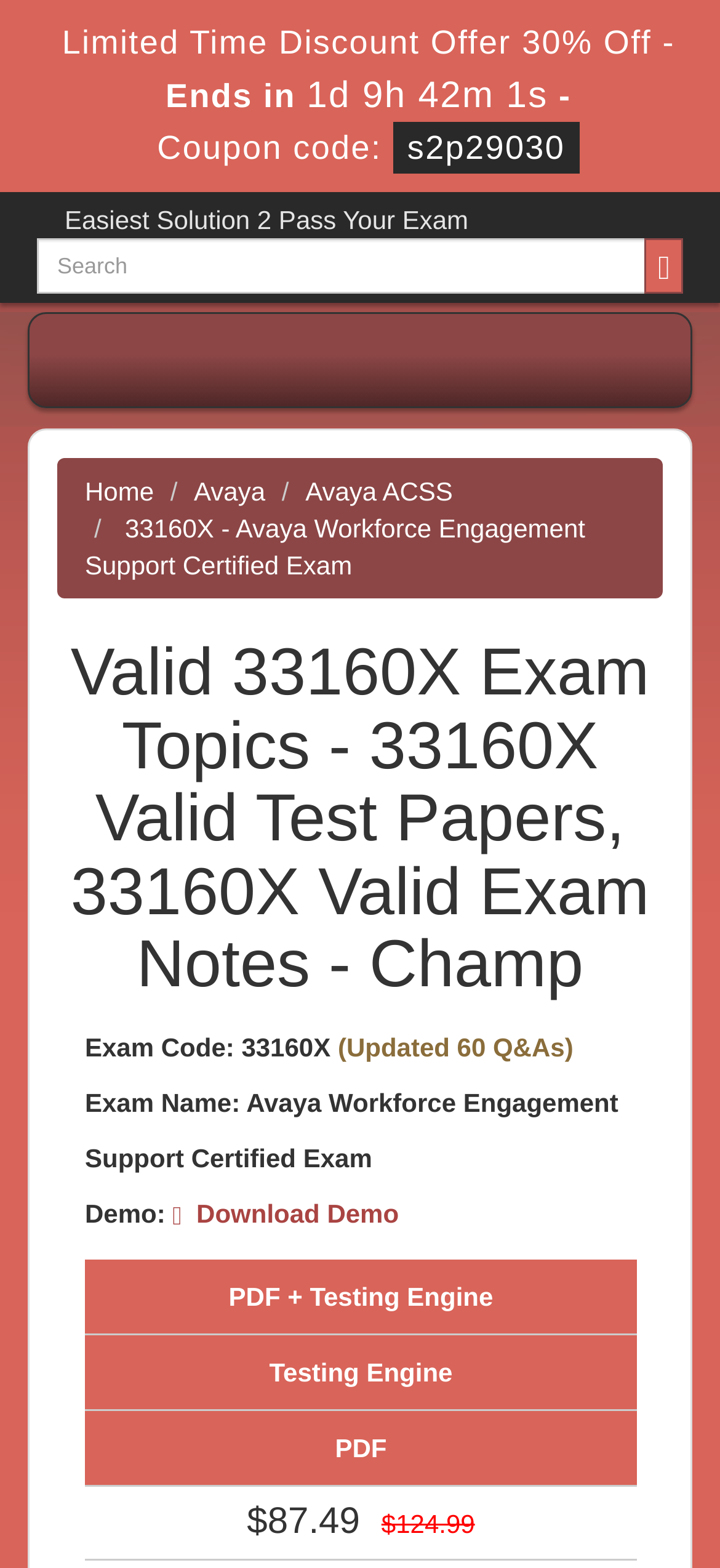Please provide a short answer using a single word or phrase for the question:
What is the original price of the exam?

$124.99